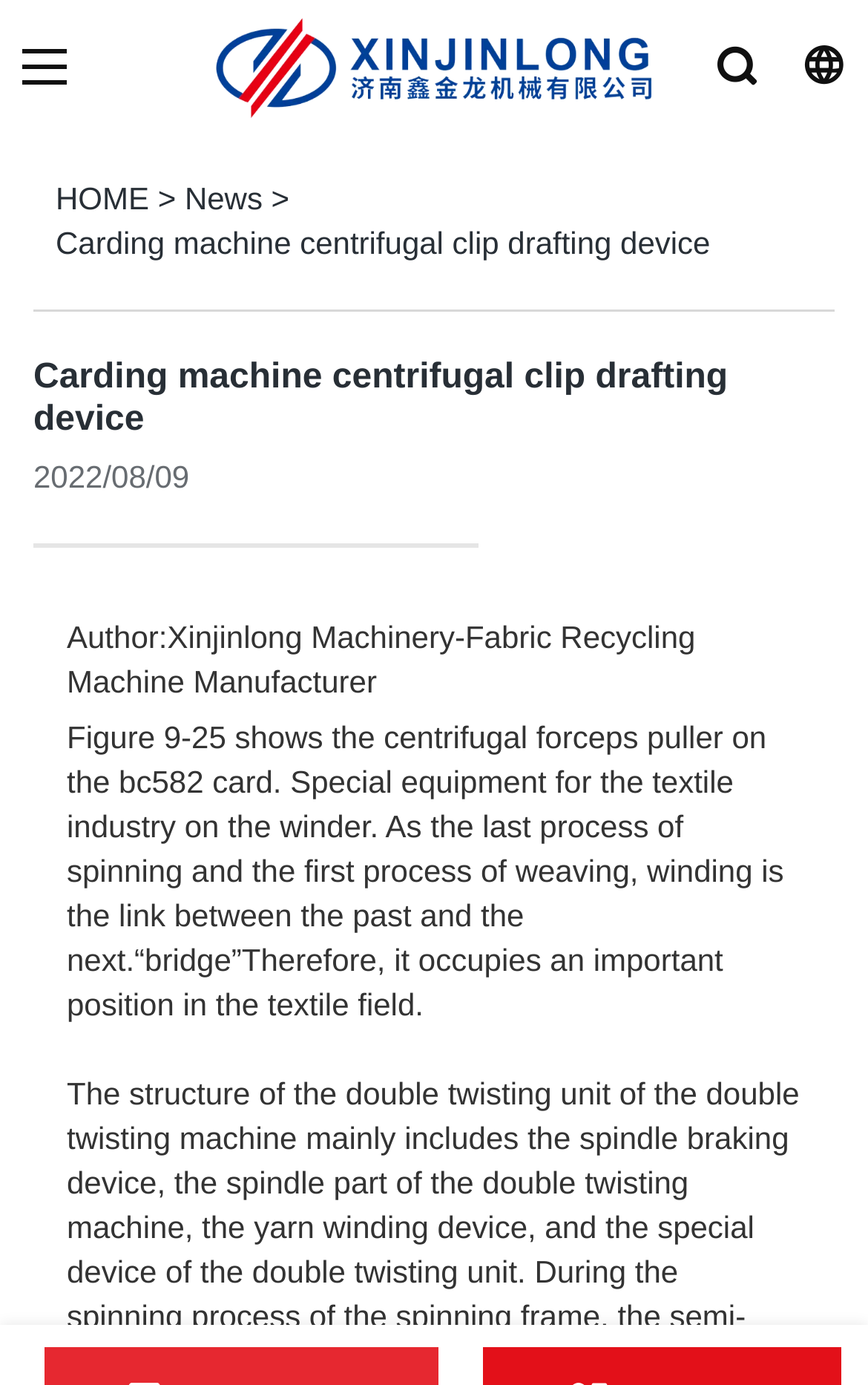Please provide a comprehensive response to the question based on the details in the image: What is the author of the latest article?

The author of the latest article can be found below the heading 'Carding machine centrifugal clip drafting device', where it is written as 'Author:Xinjinlong Machinery-'.